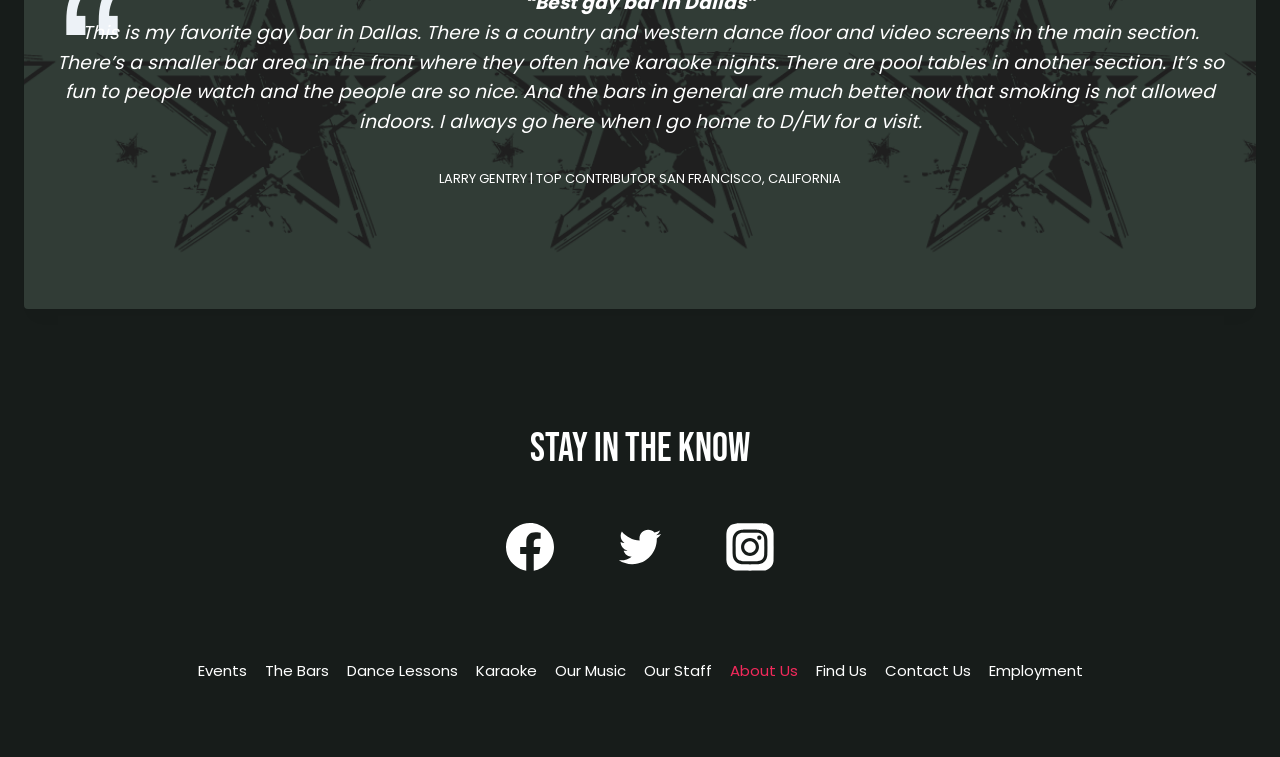Provide the bounding box coordinates of the section that needs to be clicked to accomplish the following instruction: "Visit the Events page."

[0.147, 0.865, 0.2, 0.908]